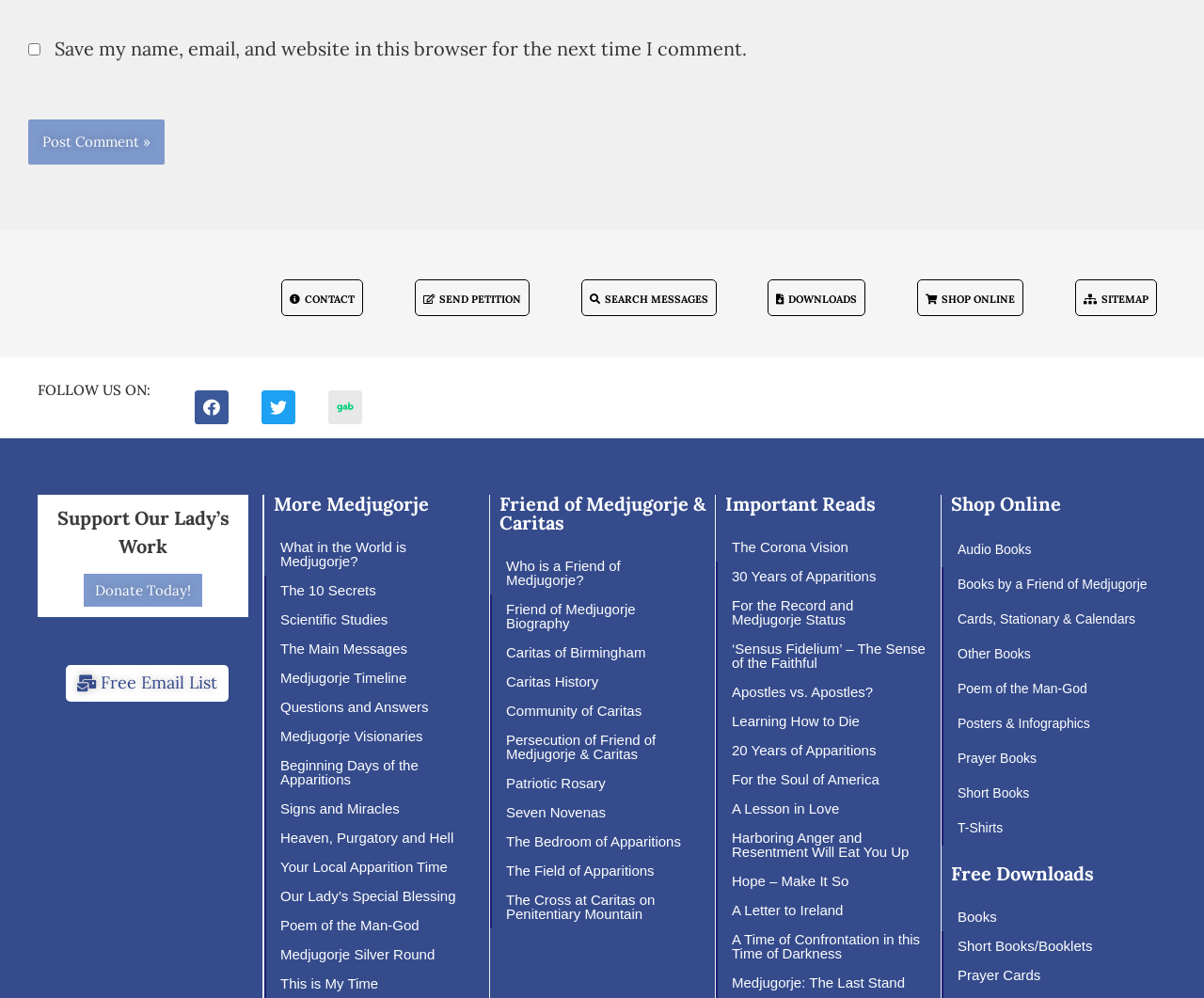Could you indicate the bounding box coordinates of the region to click in order to complete this instruction: "Post a comment".

[0.023, 0.12, 0.137, 0.165]